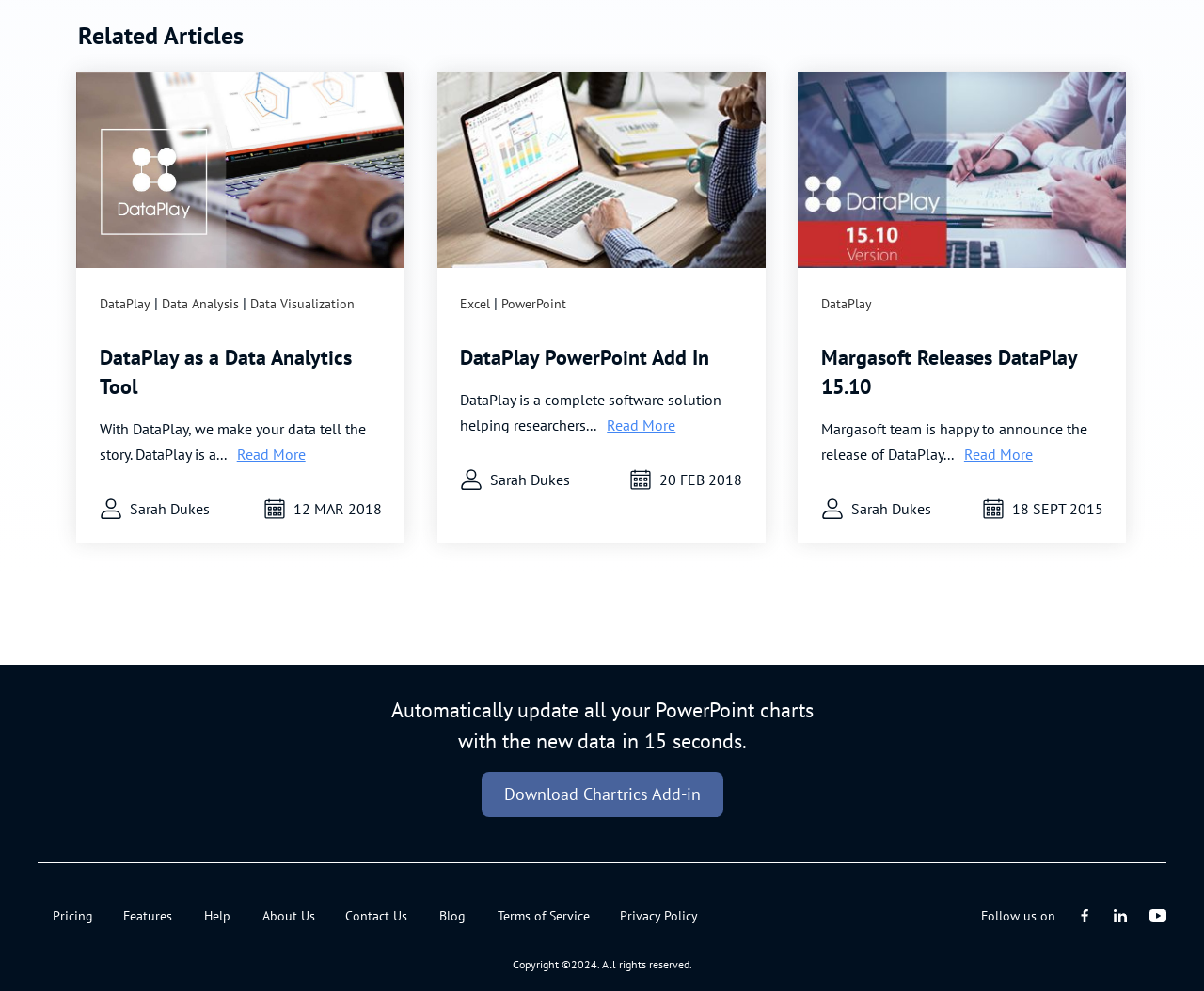Locate the bounding box coordinates of the UI element described by: "DataPlay PowerPoint Add In". Provide the coordinates as four float numbers between 0 and 1, formatted as [left, top, right, bottom].

[0.382, 0.347, 0.589, 0.374]